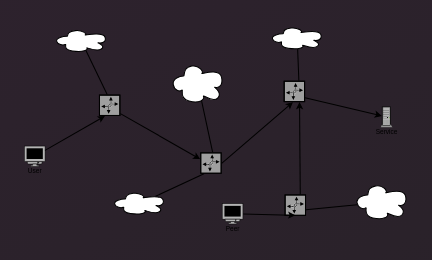Create an elaborate description of the image, covering every aspect.

The image depicts a conceptual diagram illustrating a decentralized network architecture. At the center, nodes represent various digital entities, such as "User" and "Peer," which are linked by lines indicating the flow of data between them. Surrounding these nodes are cloud symbols, representing network nodes or service points in the internet infrastructure. This layout highlights how users and peers can connect and communicate across different cloud services, emphasizing the decentralized nature of modern digital communications and the importance of connectivity in the broader internet landscape.